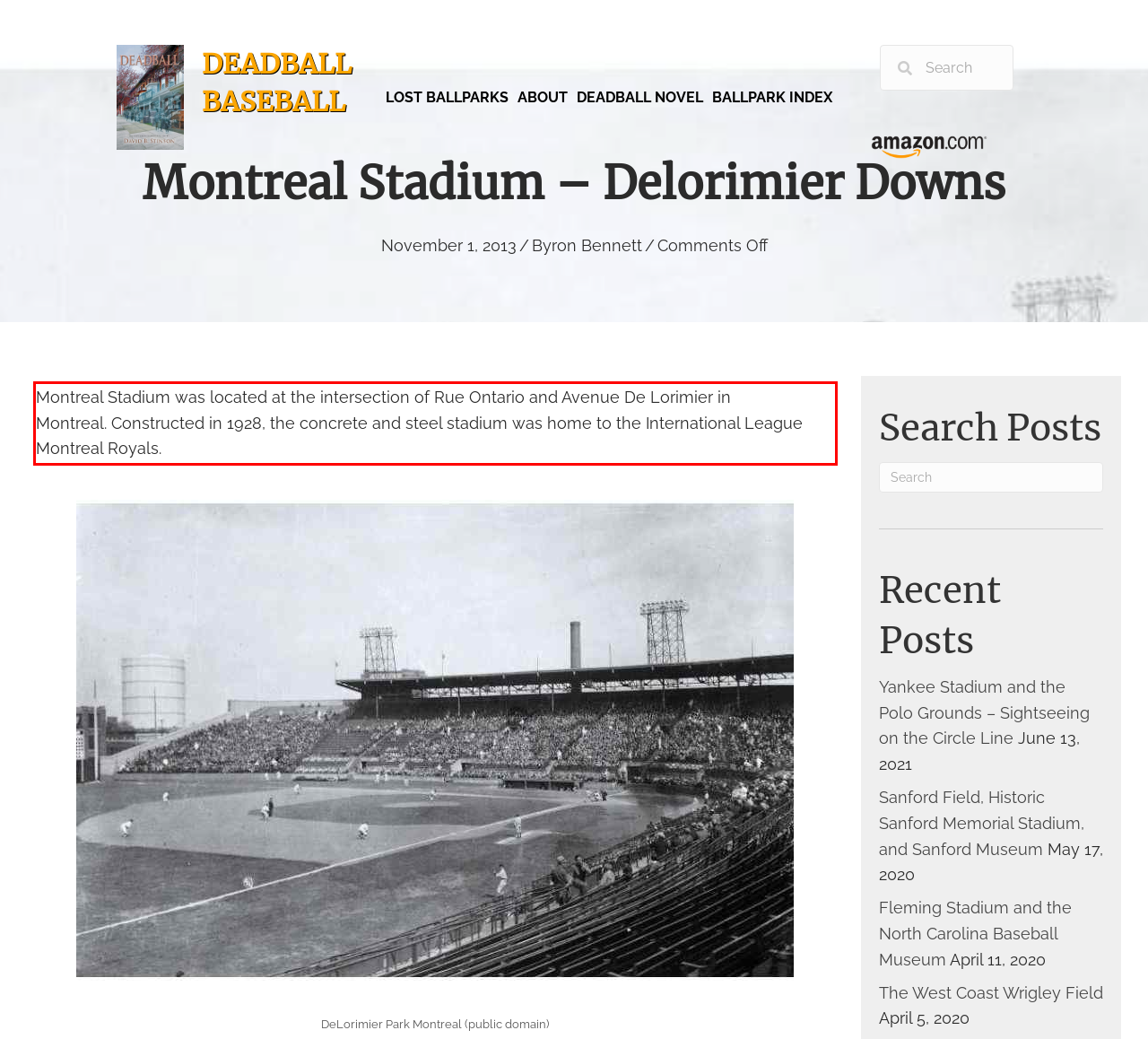Analyze the red bounding box in the provided webpage screenshot and generate the text content contained within.

Montreal Stadium was located at the intersection of Rue Ontario and Avenue De Lorimier in Montreal. Constructed in 1928, the concrete and steel stadium was home to the International League Montreal Royals.